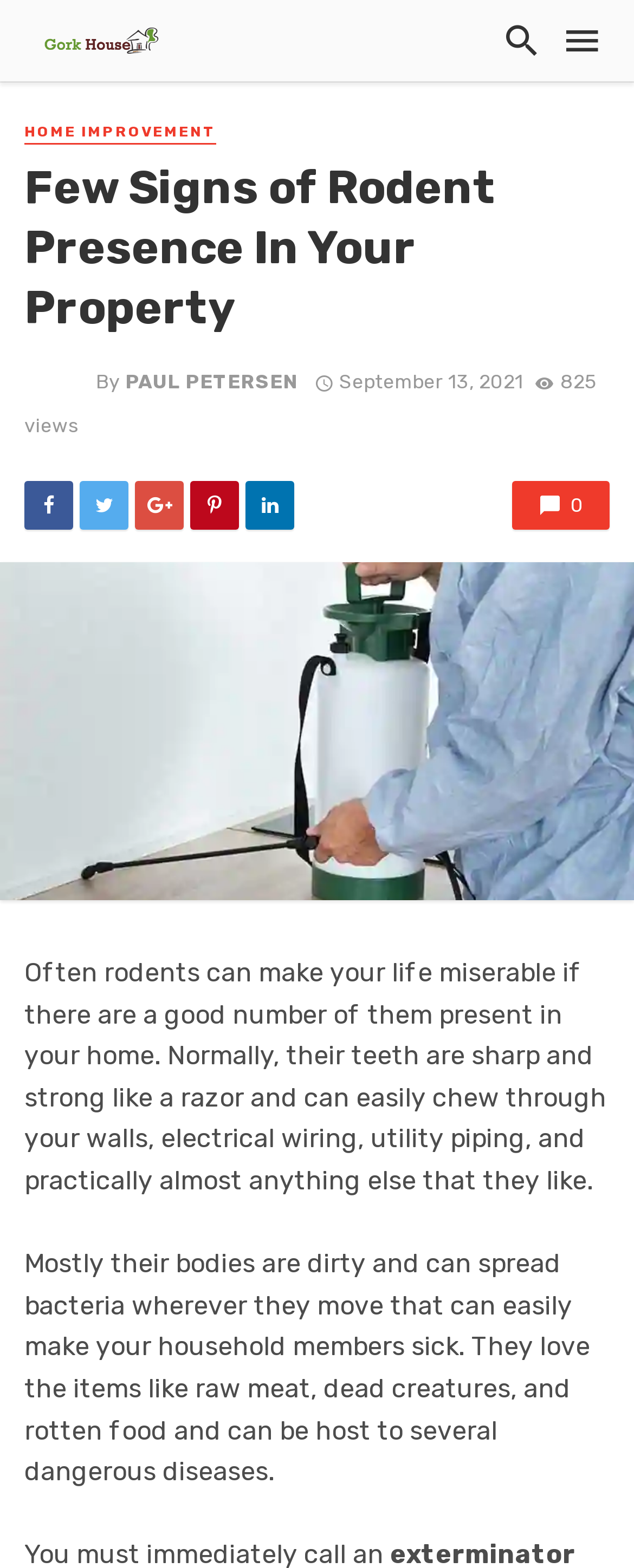Could you find the bounding box coordinates of the clickable area to complete this instruction: "click the logo"?

[0.038, 0.016, 0.281, 0.034]